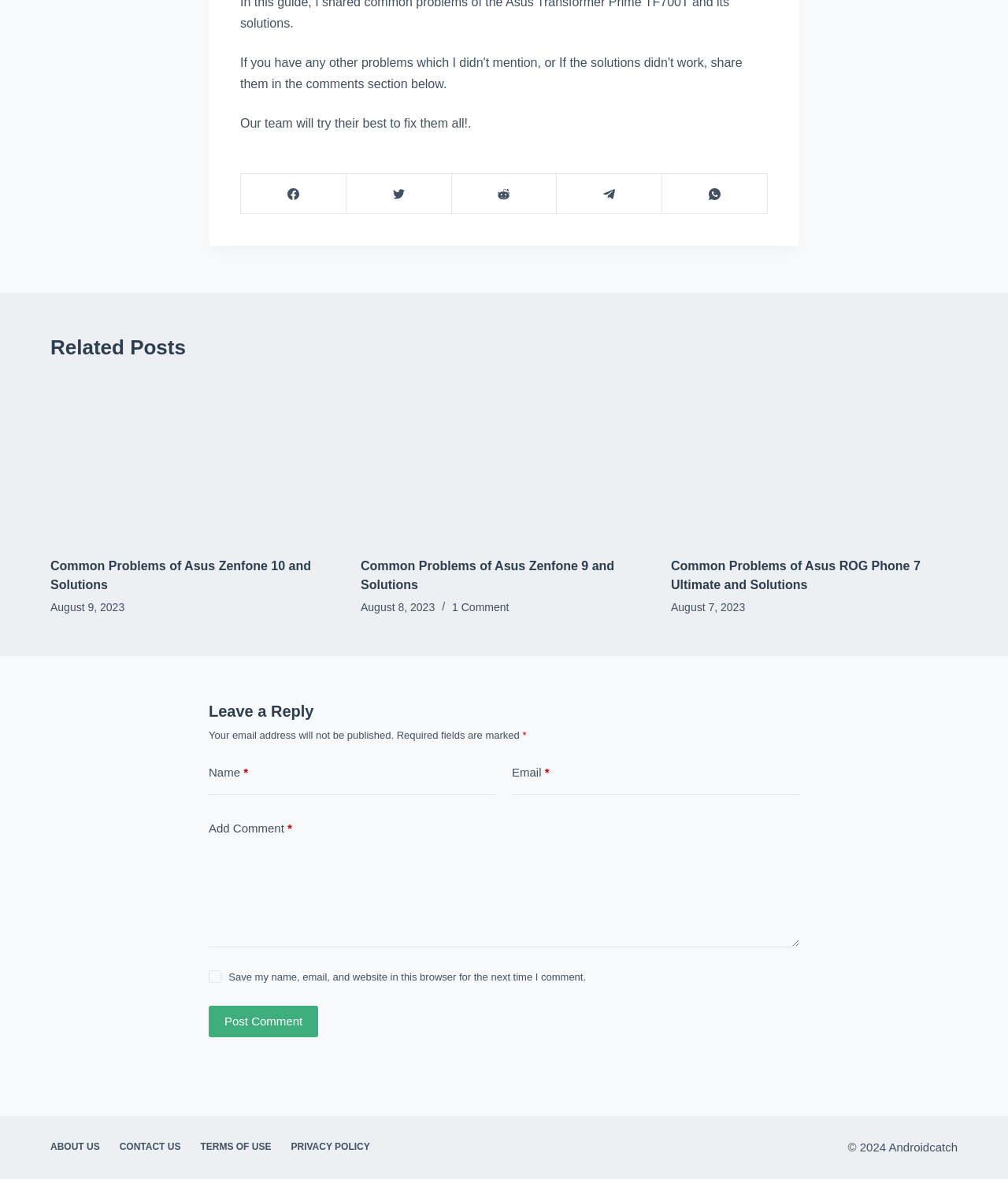Respond to the following query with just one word or a short phrase: 
What is the date of the latest article?

August 9, 2023